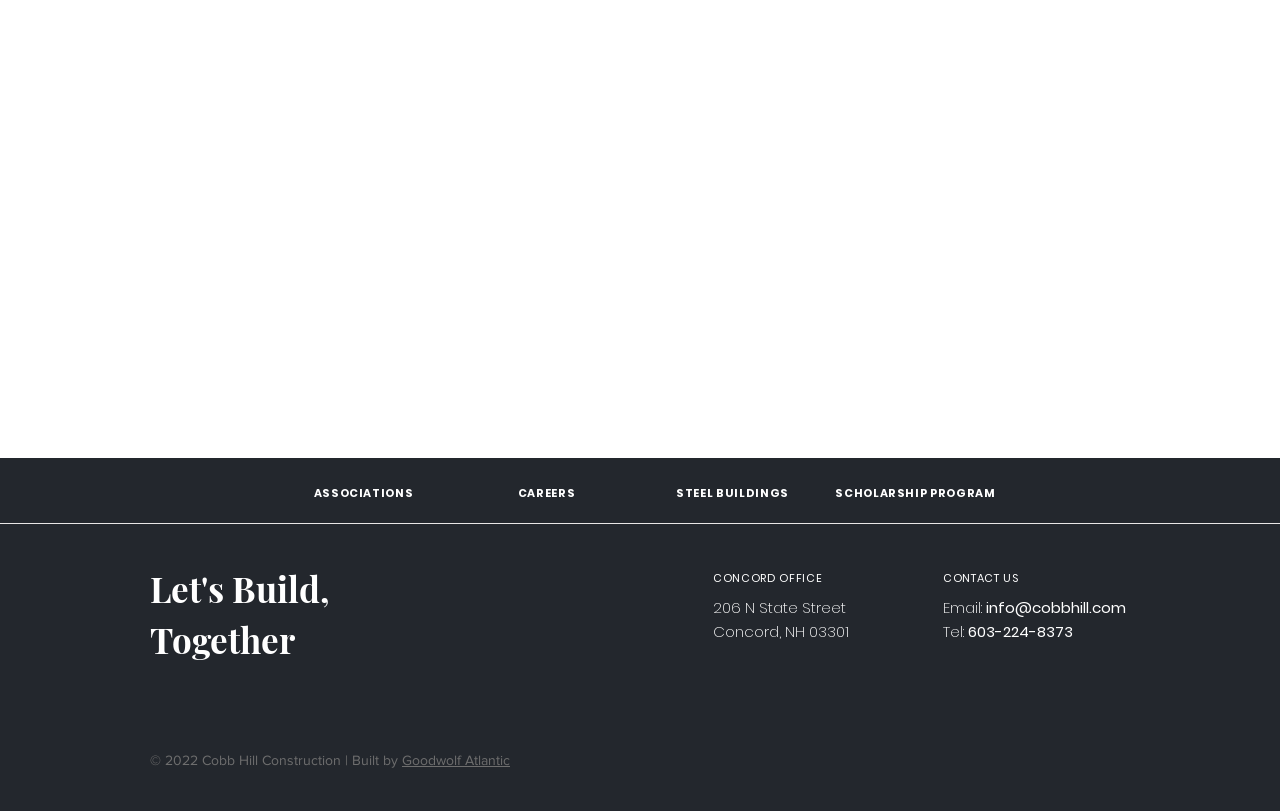Please provide the bounding box coordinates for the element that needs to be clicked to perform the instruction: "Follow on LinkedIn". The coordinates must consist of four float numbers between 0 and 1, formatted as [left, top, right, bottom].

[0.737, 0.86, 0.752, 0.883]